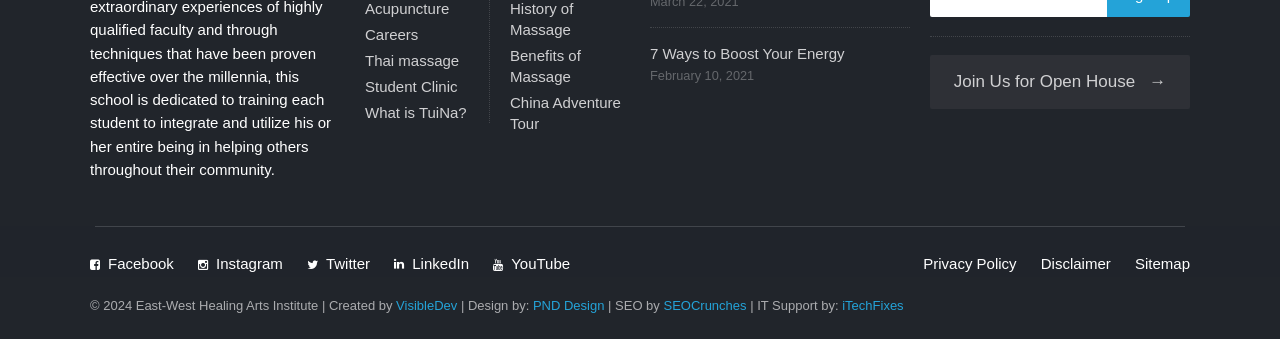Identify the bounding box coordinates of the clickable region required to complete the instruction: "Click on Careers". The coordinates should be given as four float numbers within the range of 0 and 1, i.e., [left, top, right, bottom].

[0.285, 0.076, 0.327, 0.126]